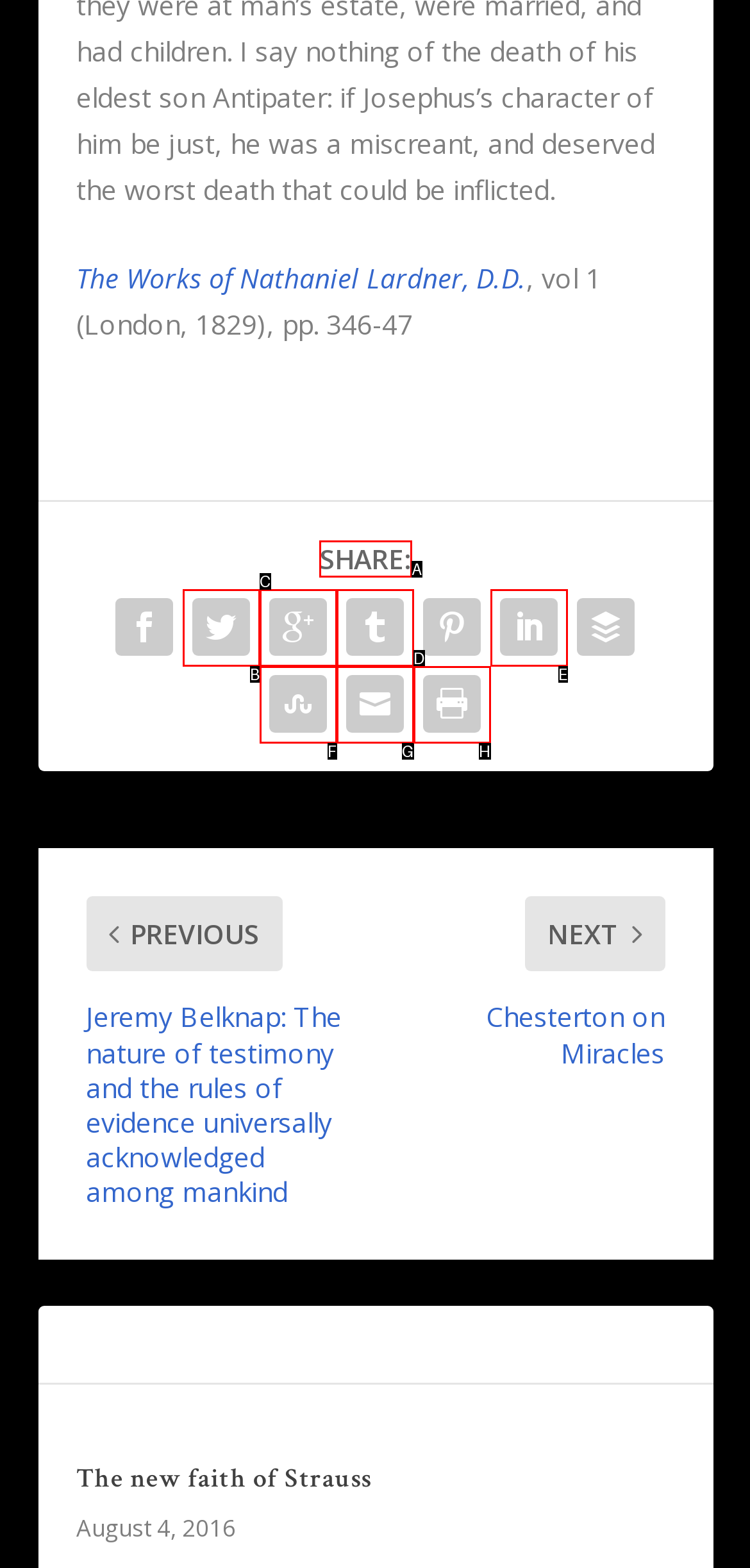Point out the specific HTML element to click to complete this task: Share the content via the SHARE button Reply with the letter of the chosen option.

A